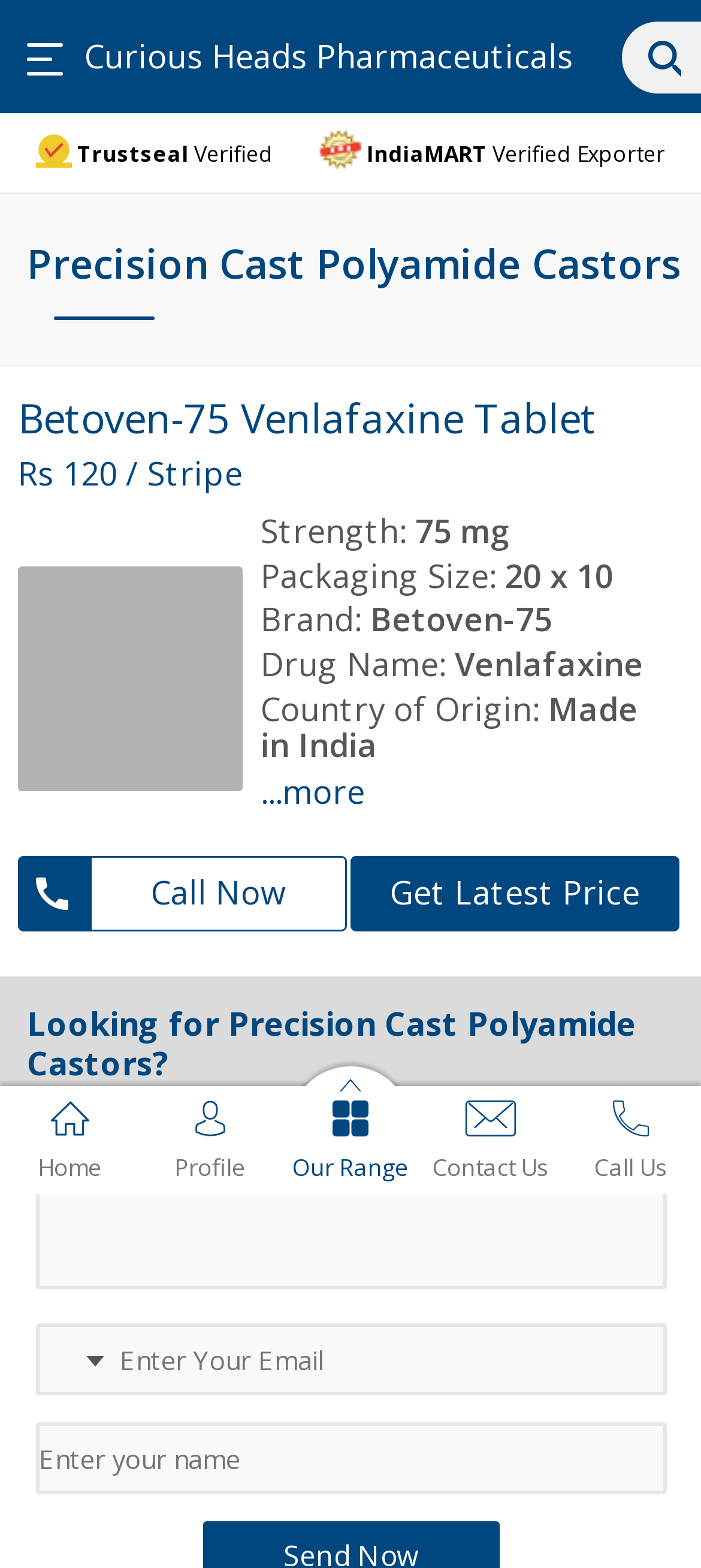What is the strength of the tablet?
Please provide a comprehensive answer based on the information in the image.

The answer can be found in the static text 'Strength: 75 mg' which is located under the heading 'Betoven-75 Venlafaxine Tablet'. This suggests that the strength of the tablet is 75 mg.